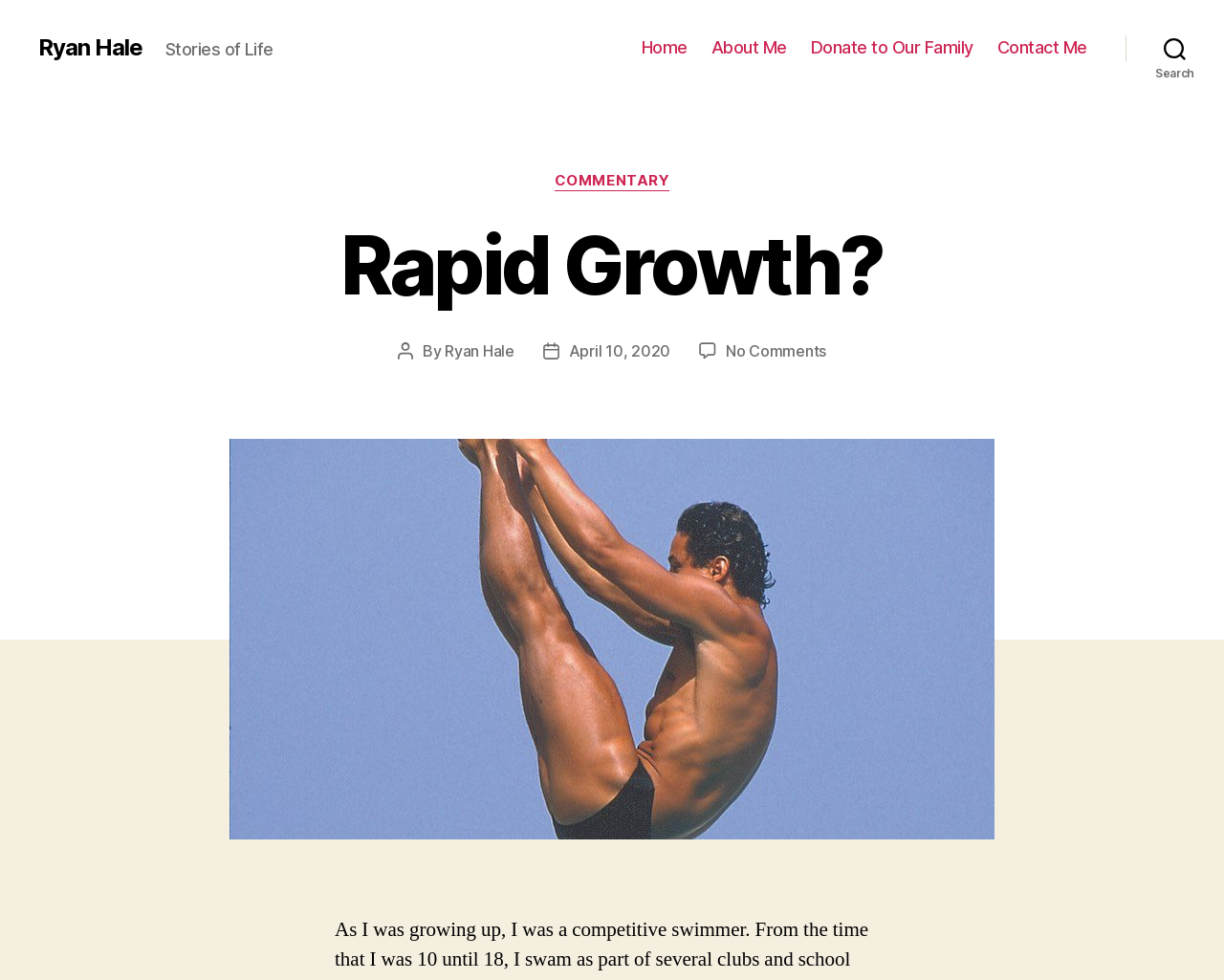What is the category of the post?
Based on the image, respond with a single word or phrase.

COMMENTARY